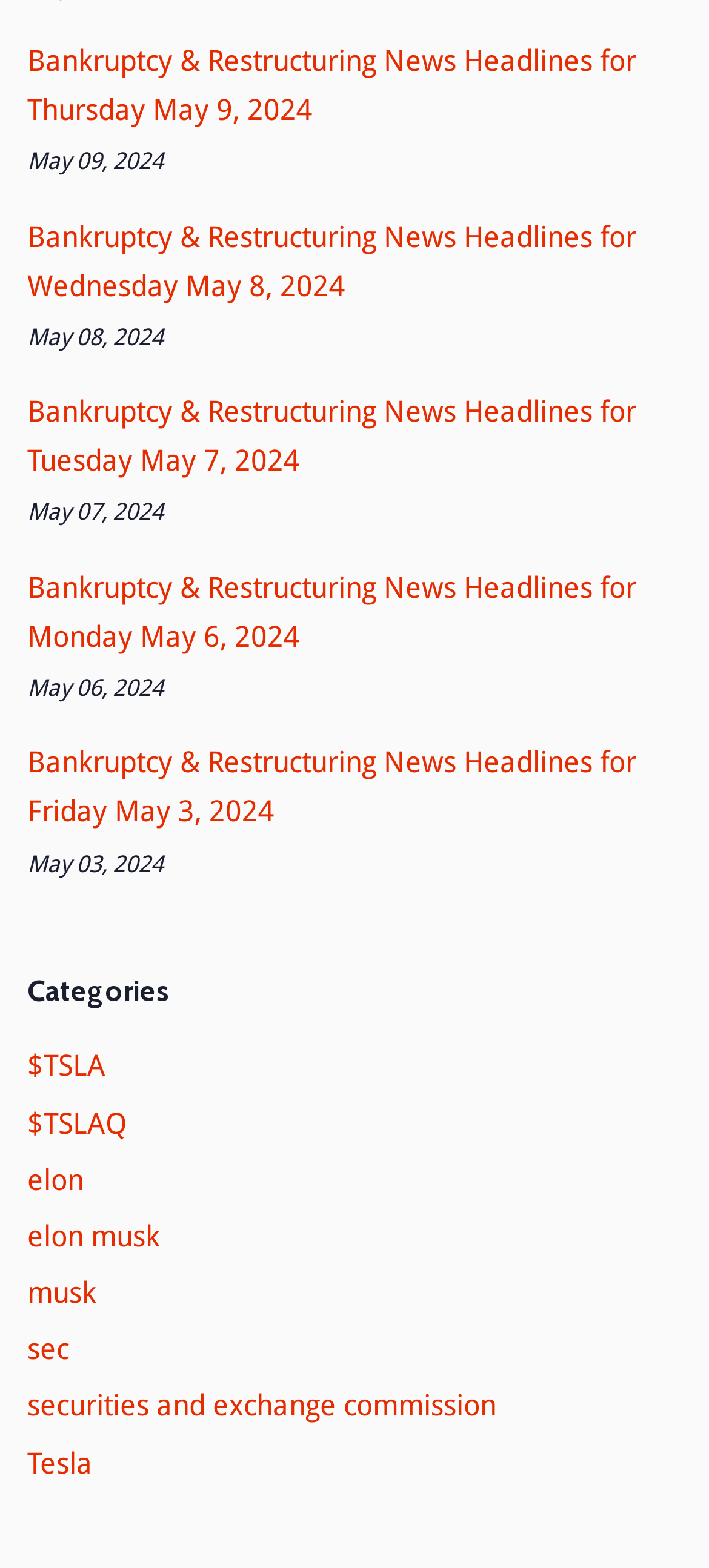Please provide a one-word or phrase answer to the question: 
How many categories are listed?

1